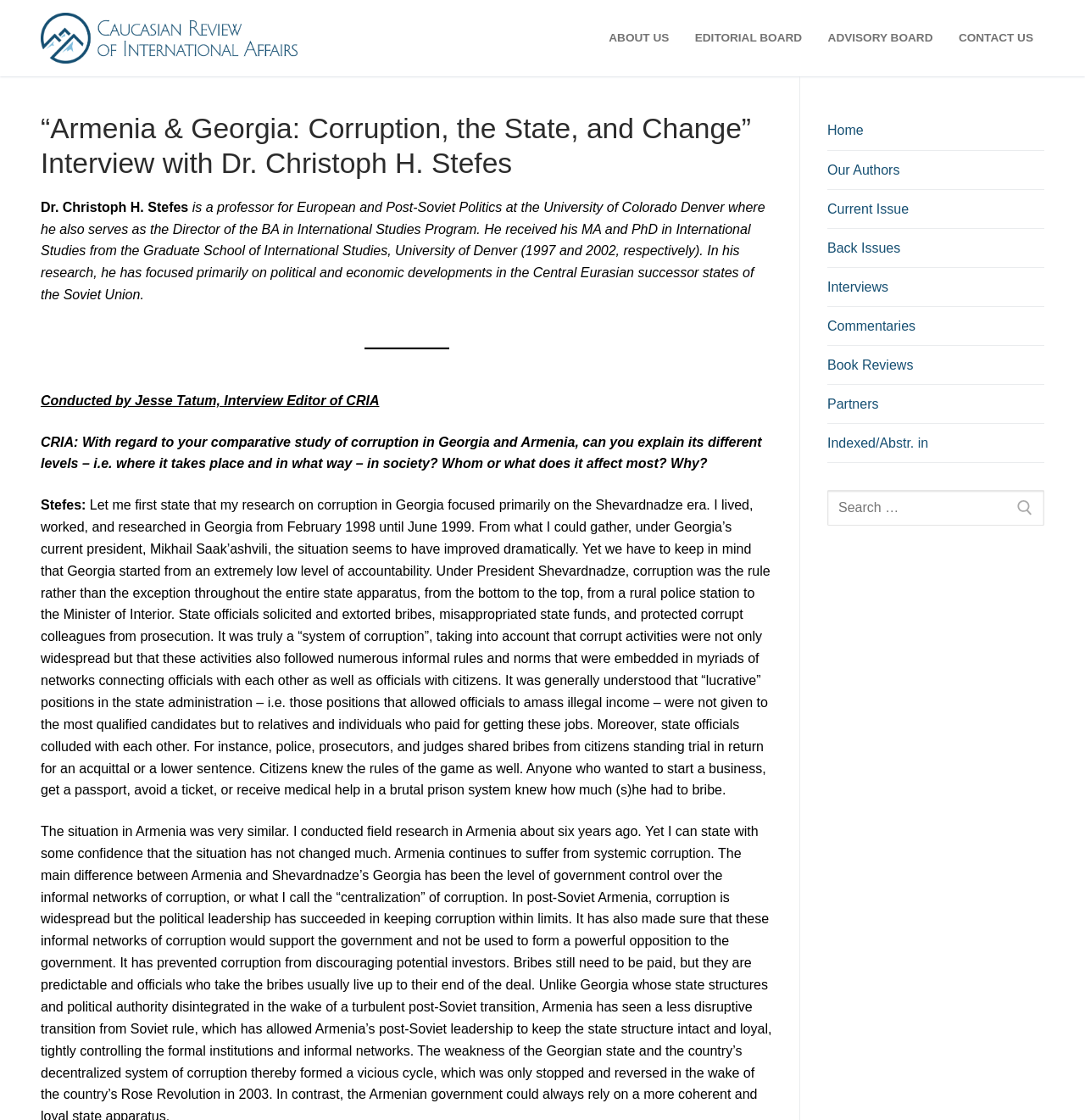What is the position of Dr. Christoph H. Stefes?
Provide a thorough and detailed answer to the question.

Dr. Stefes' position can be found in the text, which states that he 'is a professor for European and Post-Soviet Politics at the University of Colorado Denver'.